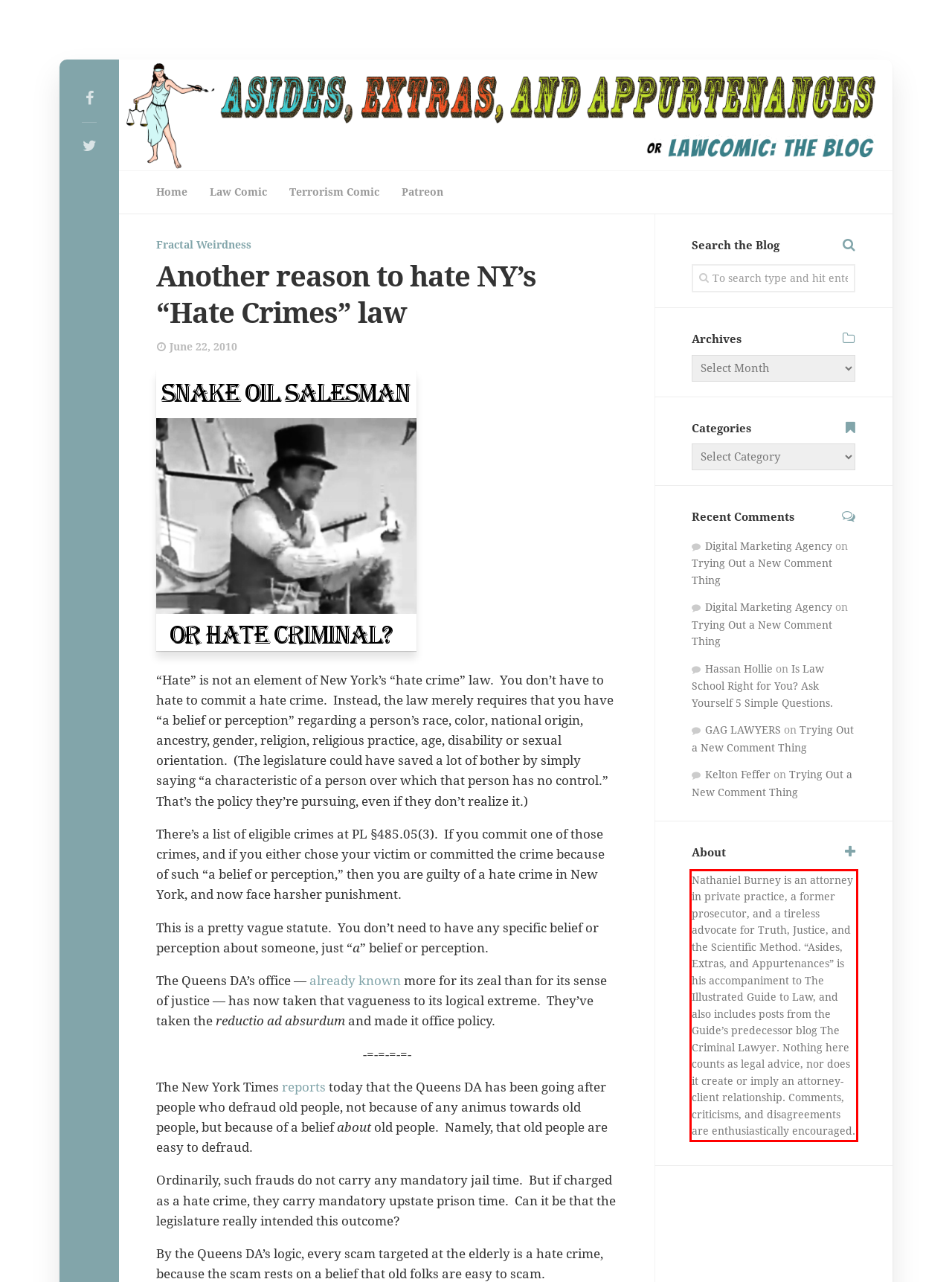Given a webpage screenshot with a red bounding box, perform OCR to read and deliver the text enclosed by the red bounding box.

Nathaniel Burney is an attorney in private practice, a former prosecutor, and a tireless advocate for Truth, Justice, and the Scientific Method. “Asides, Extras, and Appurtenances” is his accompaniment to The Illustrated Guide to Law, and also includes posts from the Guide’s predecessor blog The Criminal Lawyer. Nothing here counts as legal advice, nor does it create or imply an attorney-client relationship. Comments, criticisms, and disagreements are enthusiastically encouraged.